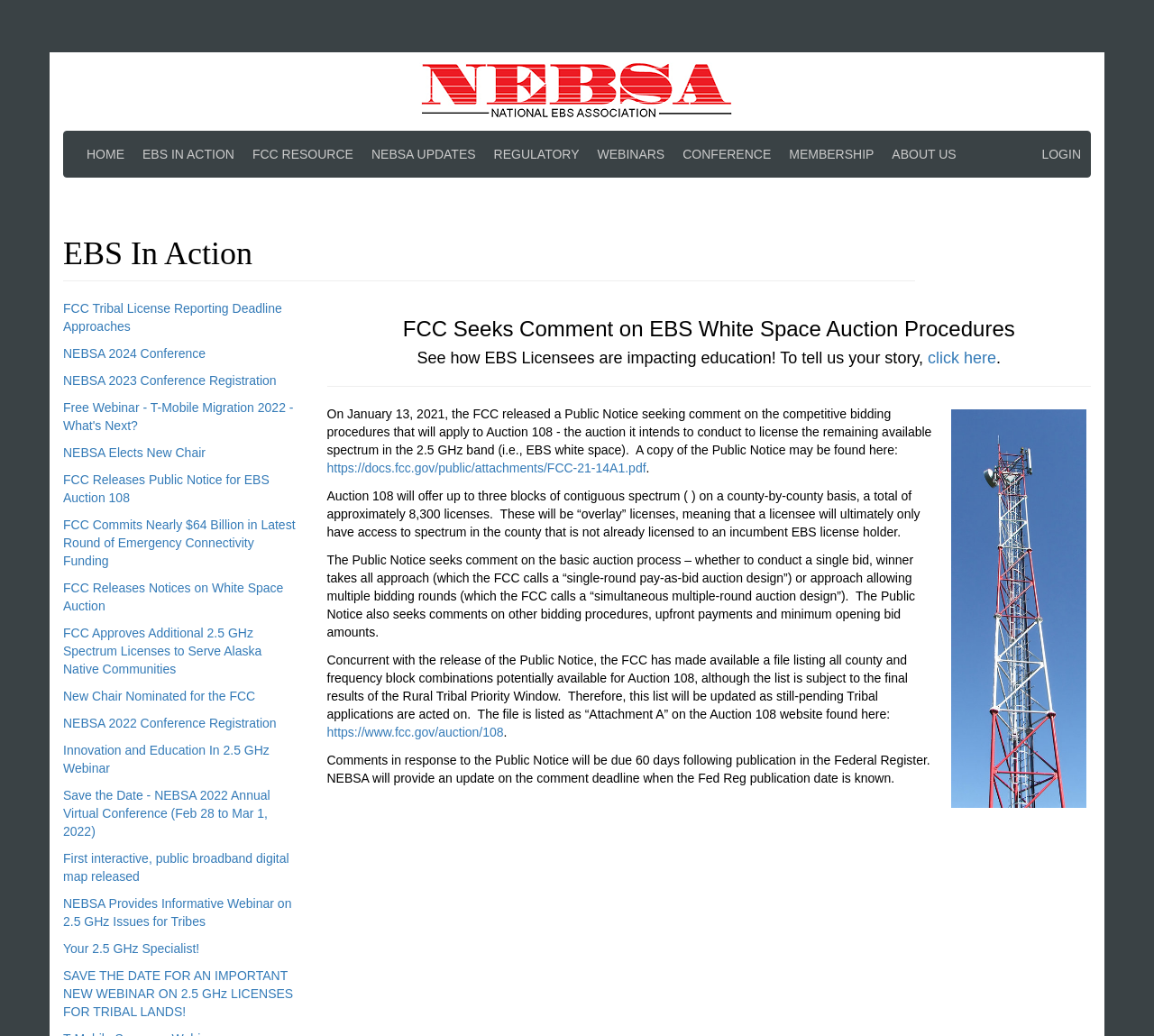Identify the title of the webpage and provide its text content.

EBS In Action